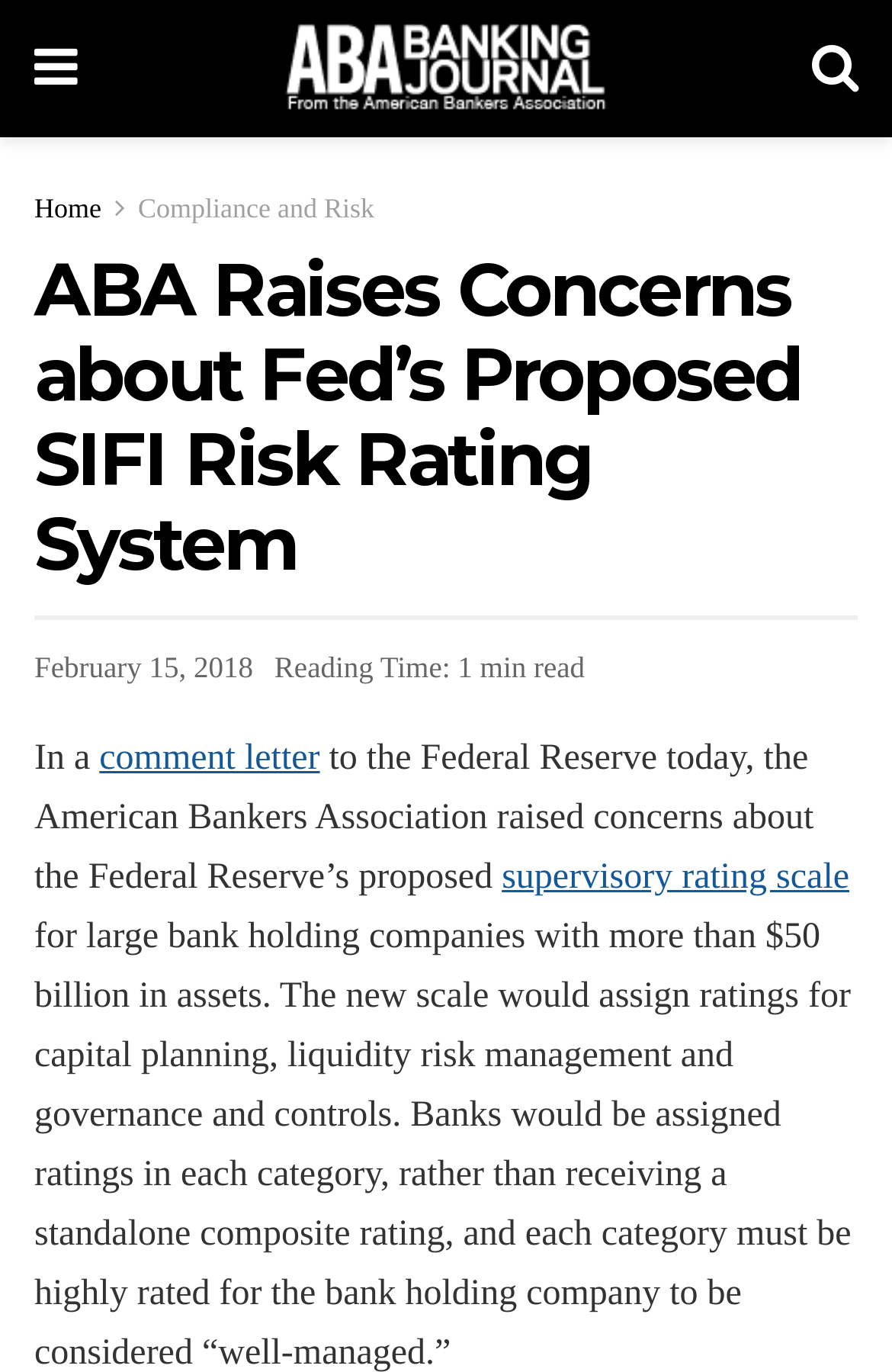Articulate a detailed summary of the webpage's content and design.

The webpage appears to be an article from the ABA Banking Journal. At the top left, there is a navigation menu with links to "Home" and "Compliance and Risk". To the right of these links, there are three icons, represented by Unicode characters '\uf0c9', '\uf002', and another unspecified icon.

Below the navigation menu, the title of the article "ABA Raises Concerns about Fed’s Proposed SIFI Risk Rating System" is prominently displayed. The article's publication date, "February 15, 2018", is shown below the title, along with a note indicating that the article is a "1 min read".

The main content of the article begins with the text "In a", followed by a link to a "comment letter" and then the rest of the sentence, which describes the American Bankers Association raising concerns about the Federal Reserve's proposed supervisory rating scale, which is also a link.